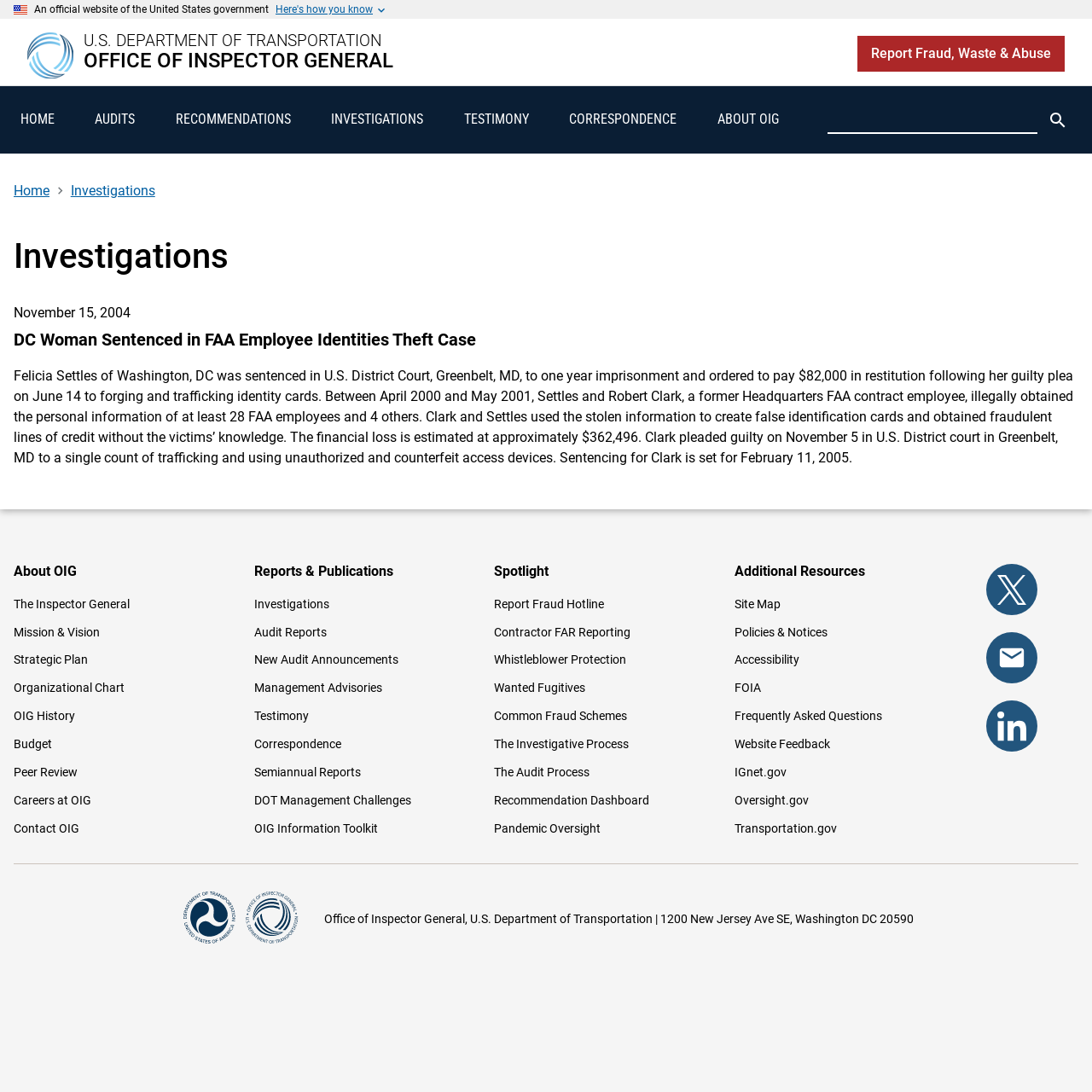Identify the bounding box coordinates of the clickable region necessary to fulfill the following instruction: "Search for something". The bounding box coordinates should be four float numbers between 0 and 1, i.e., [left, top, right, bottom].

[0.758, 0.097, 0.95, 0.122]